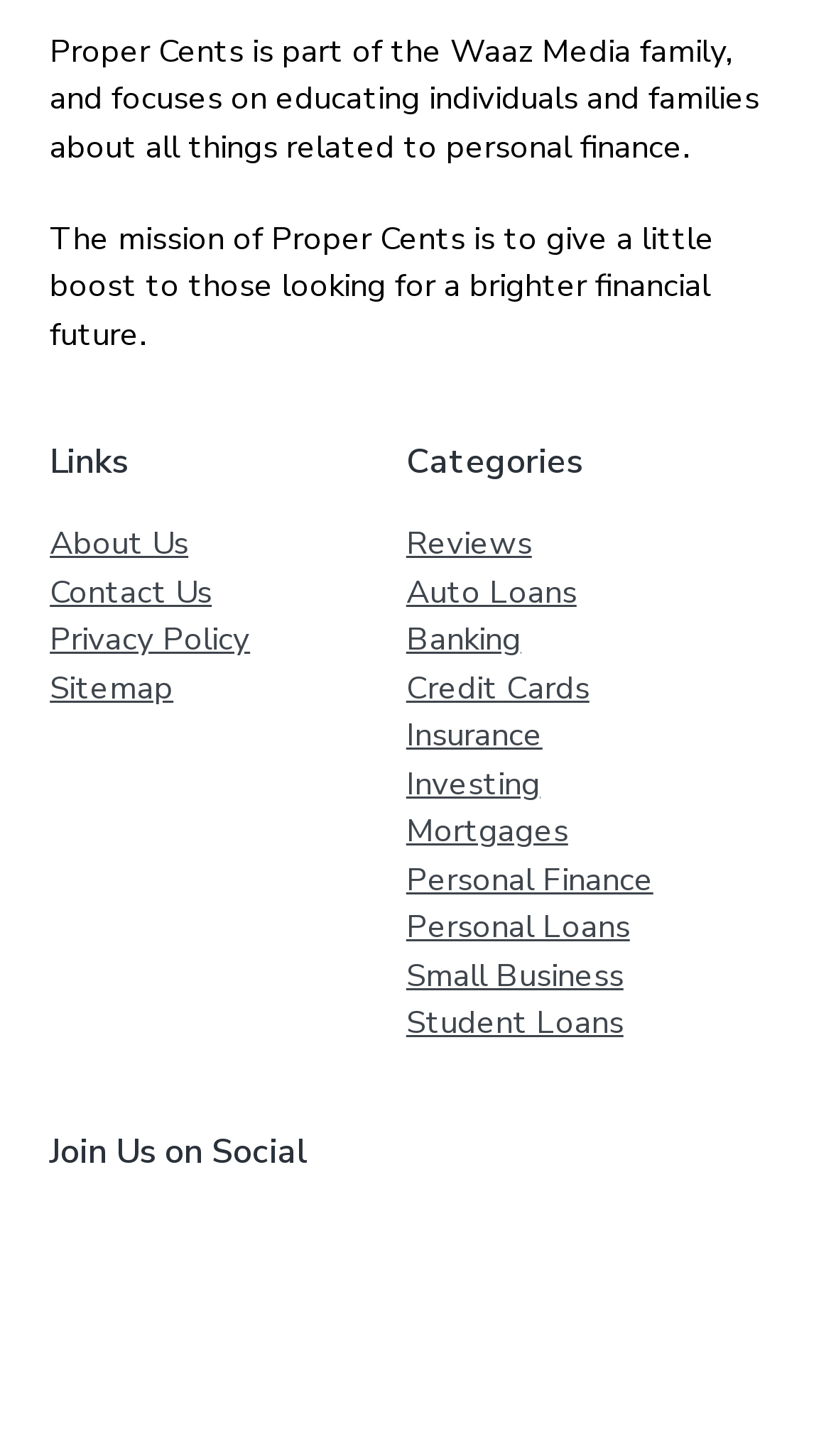Using floating point numbers between 0 and 1, provide the bounding box coordinates in the format (top-left x, top-left y, bottom-right x, bottom-right y). Locate the UI element described here: Privacy Policy

[0.06, 0.424, 0.301, 0.454]